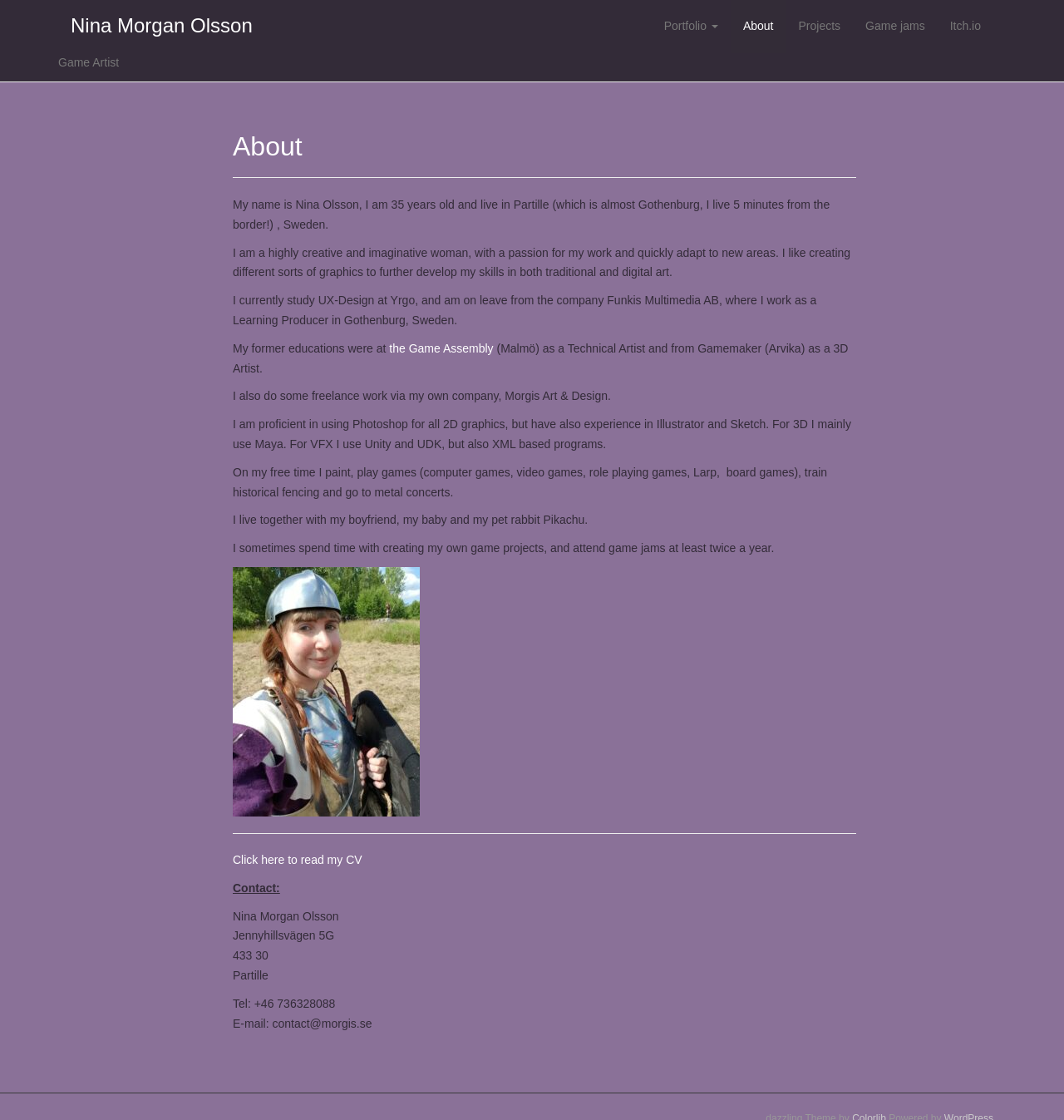With reference to the image, please provide a detailed answer to the following question: What is Nina Olsson's profession?

Based on the webpage, Nina Olsson is a game artist, which is mentioned in the second line of the webpage, 'Game Artist'. This is a clear indication of her profession.